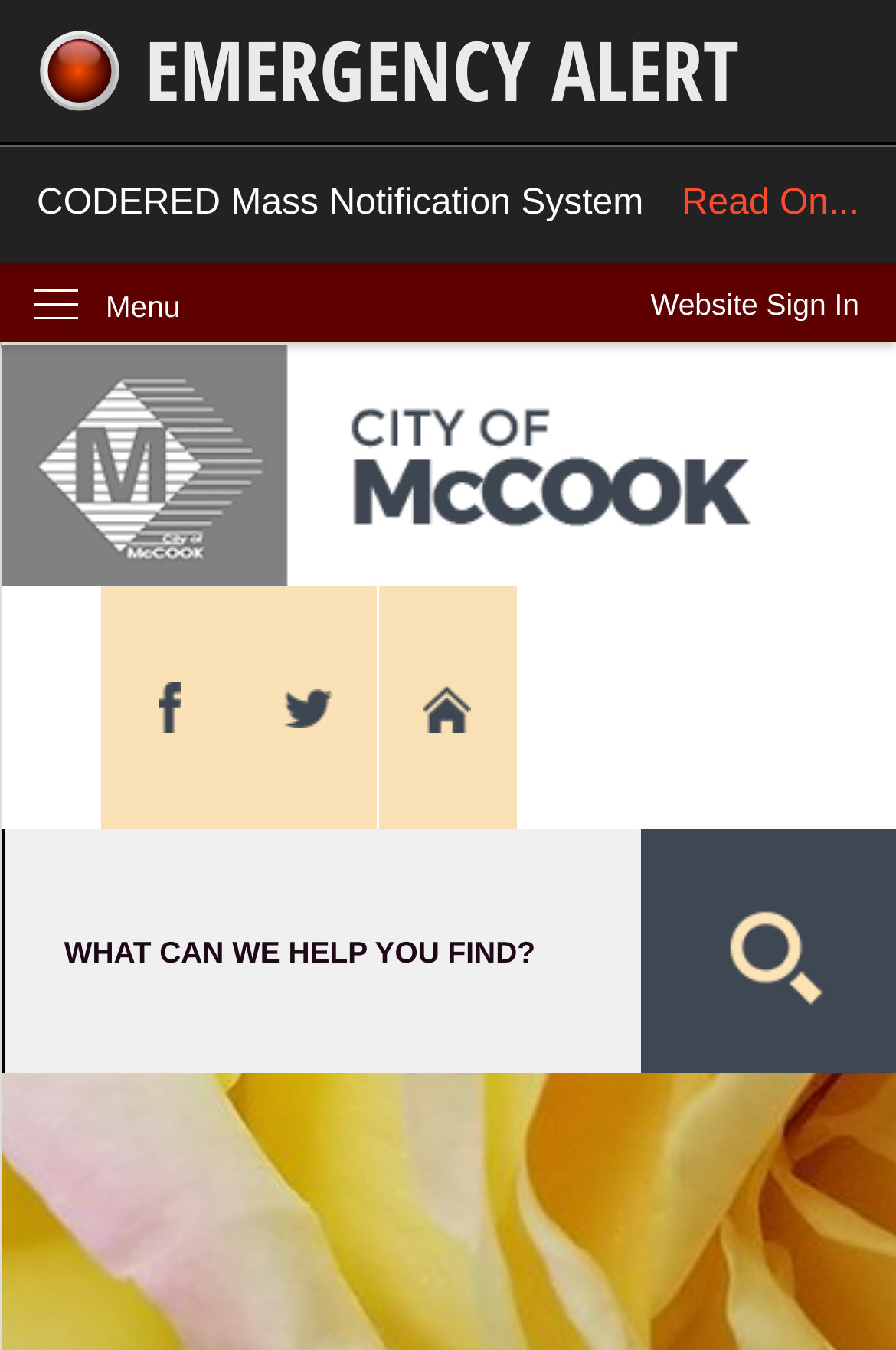Based on the image, give a detailed response to the question: How many search fields are there on the page?

I found a region element with the label 'Search', which contains a textbox and a button. This suggests that there is only one search field on the page.